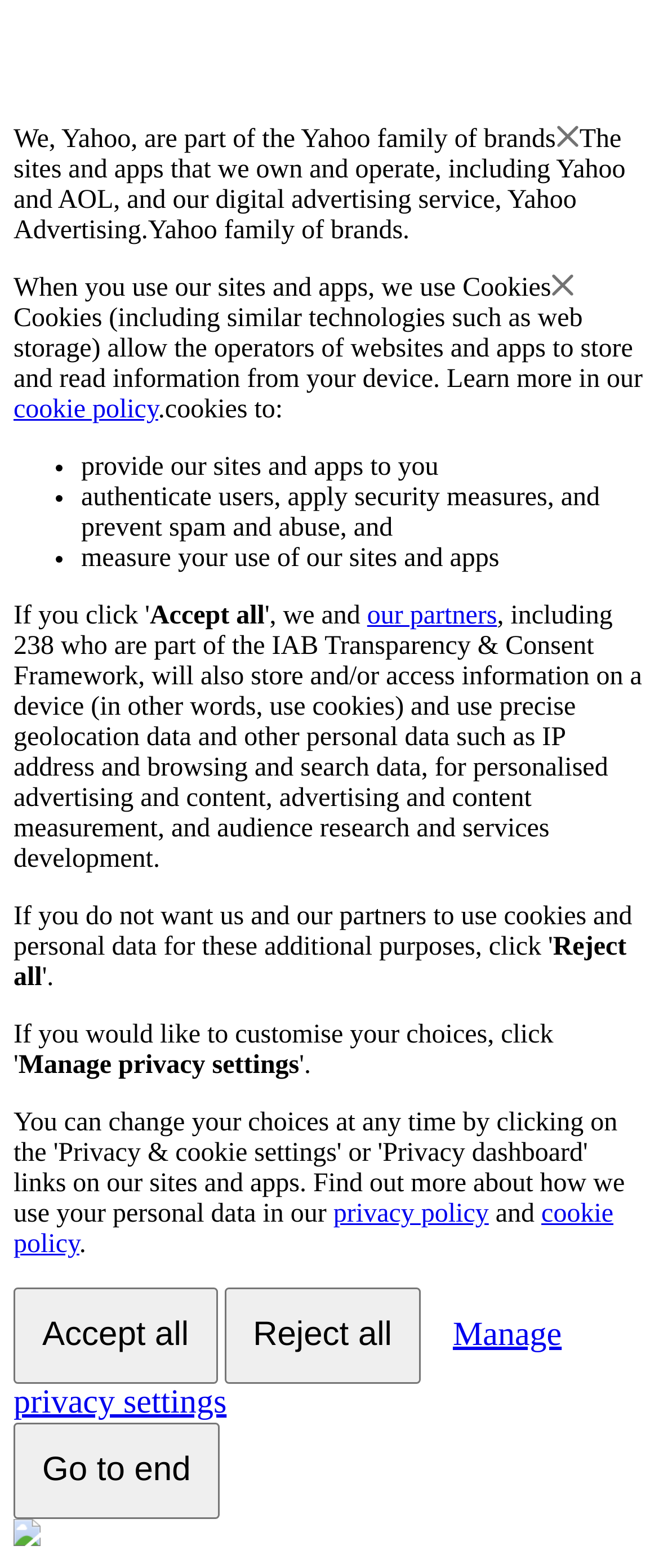What is the purpose of using cookies? Analyze the screenshot and reply with just one word or a short phrase.

provide sites and apps